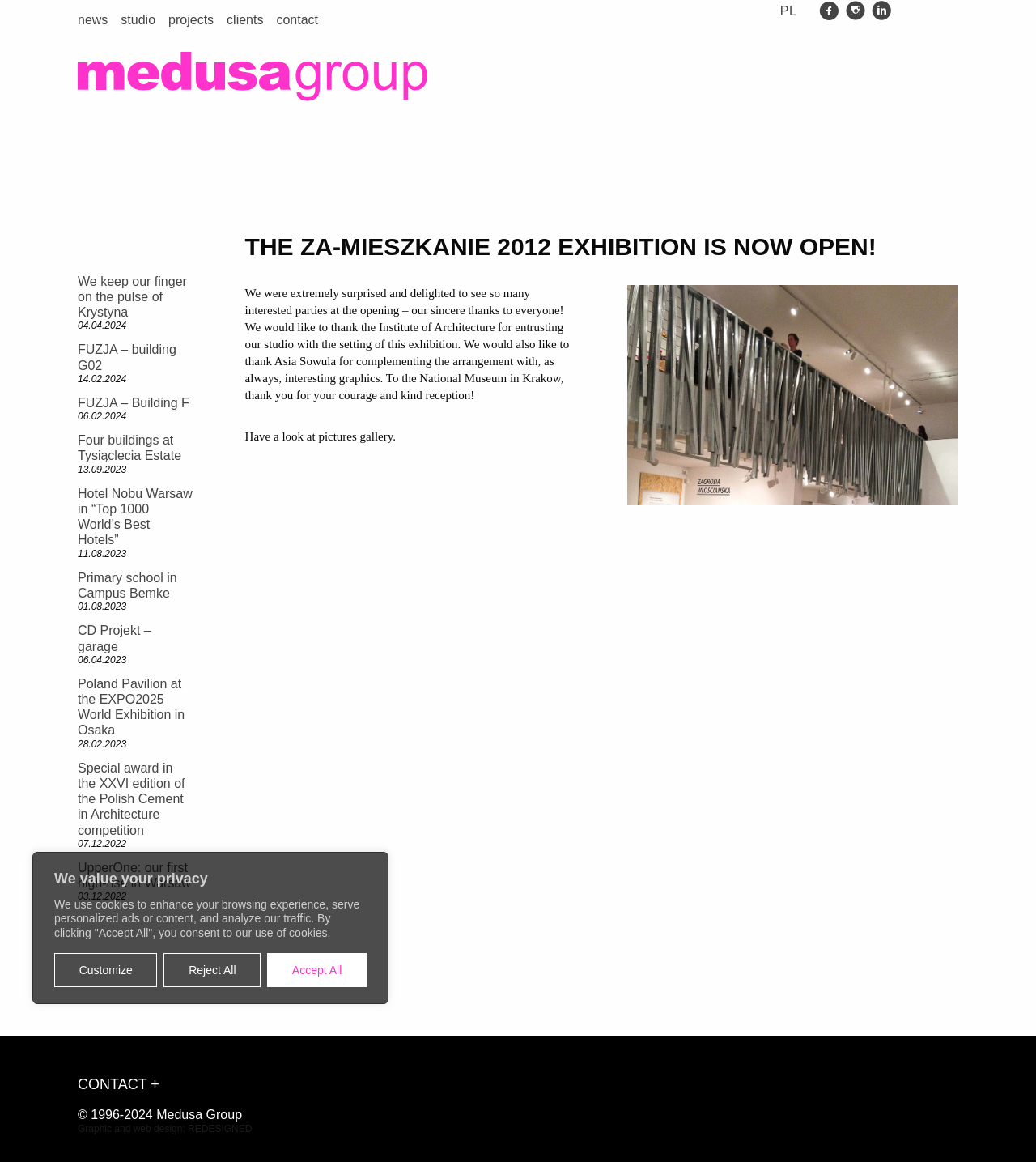Please determine the bounding box coordinates of the area that needs to be clicked to complete this task: 'View the pictures gallery'. The coordinates must be four float numbers between 0 and 1, formatted as [left, top, right, bottom].

[0.606, 0.422, 0.925, 0.434]